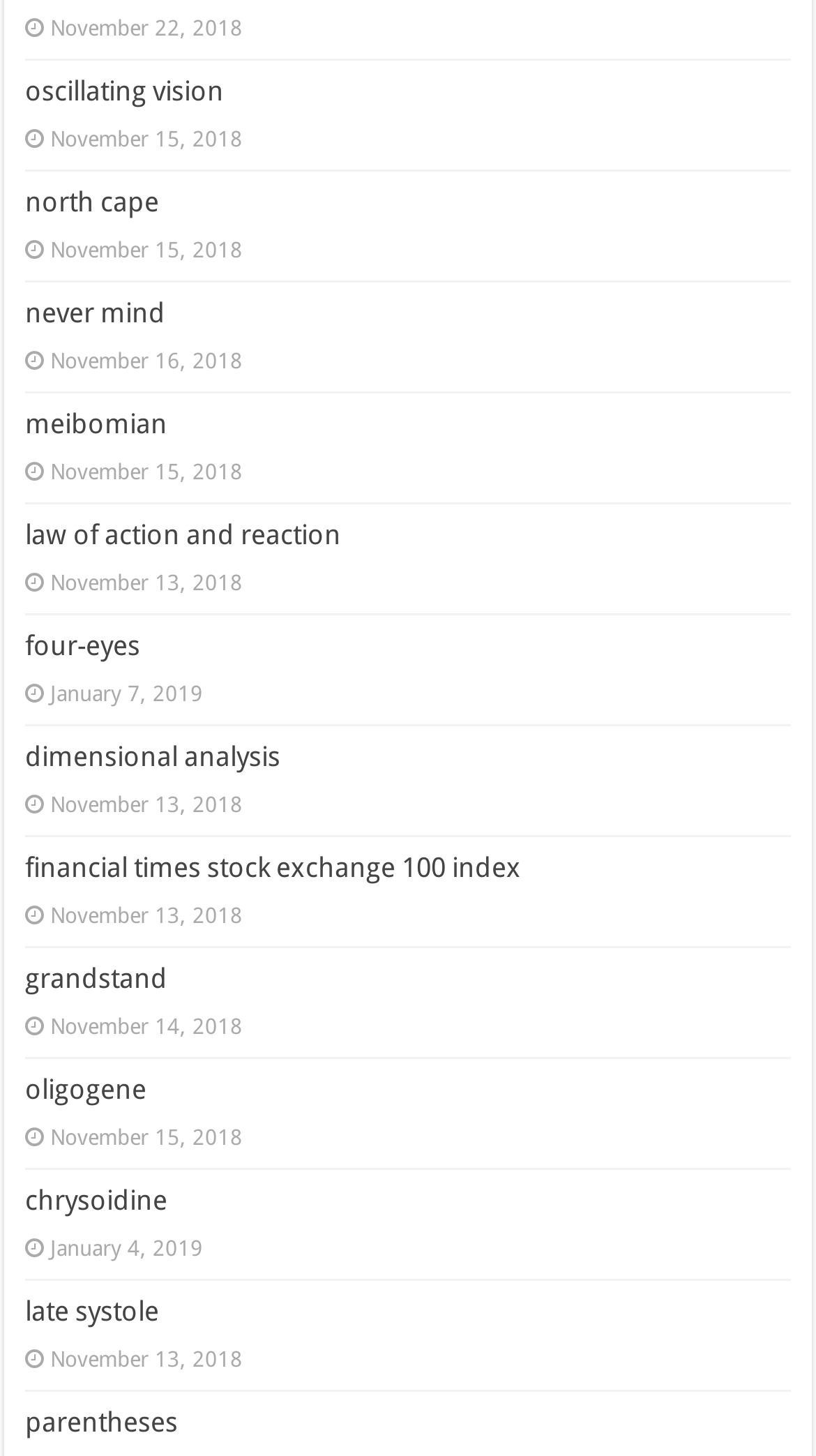Find the bounding box coordinates for the area that must be clicked to perform this action: "learn about dimensional analysis".

[0.031, 0.509, 0.343, 0.53]